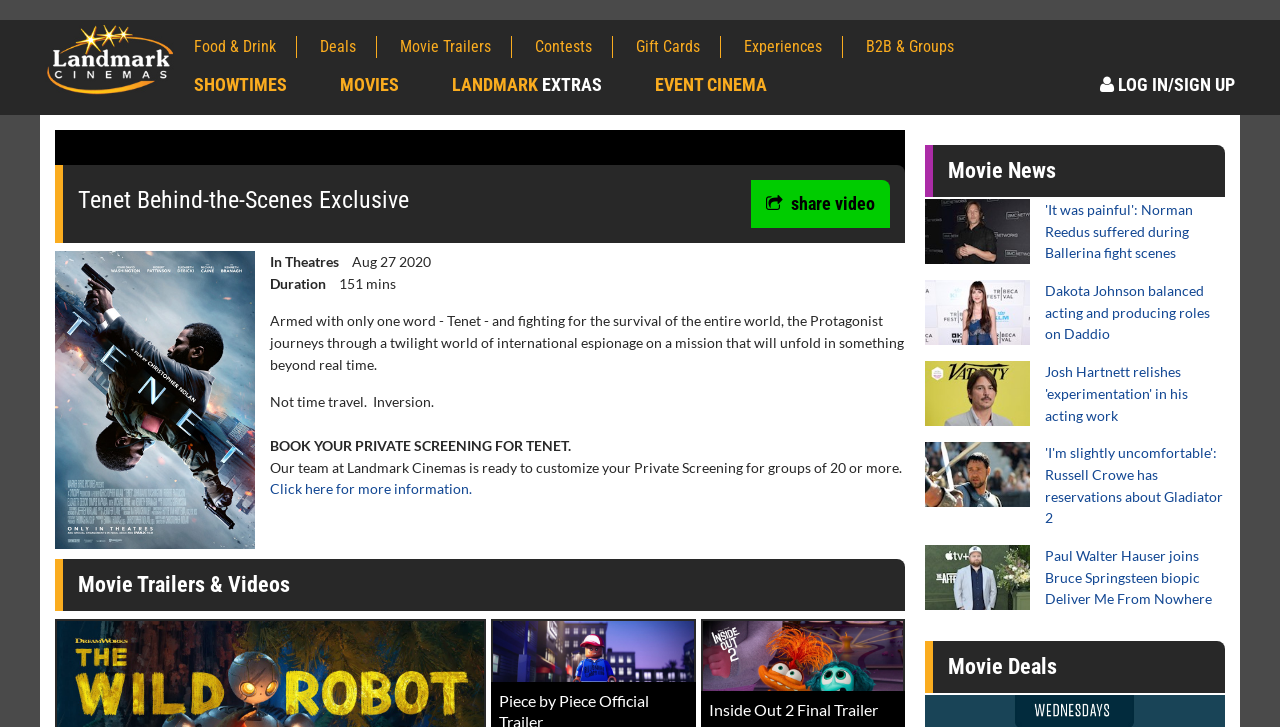From the webpage screenshot, predict the bounding box of the UI element that matches this description: "Movie Trailers & Videos".

[0.061, 0.787, 0.227, 0.822]